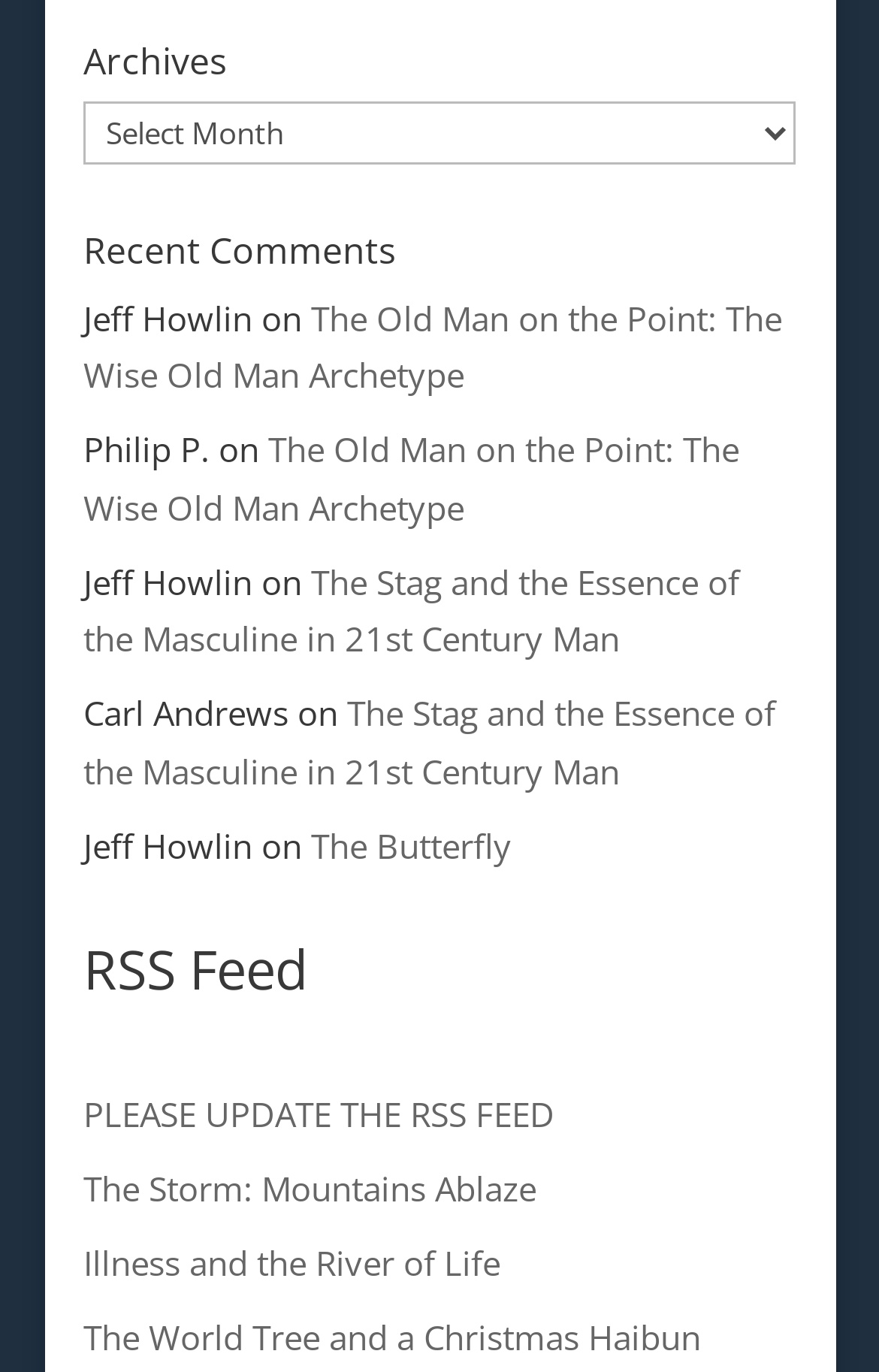Please determine the bounding box coordinates of the element's region to click in order to carry out the following instruction: "read The Old Man on the Point: The Wise Old Man Archetype". The coordinates should be four float numbers between 0 and 1, i.e., [left, top, right, bottom].

[0.095, 0.215, 0.89, 0.29]